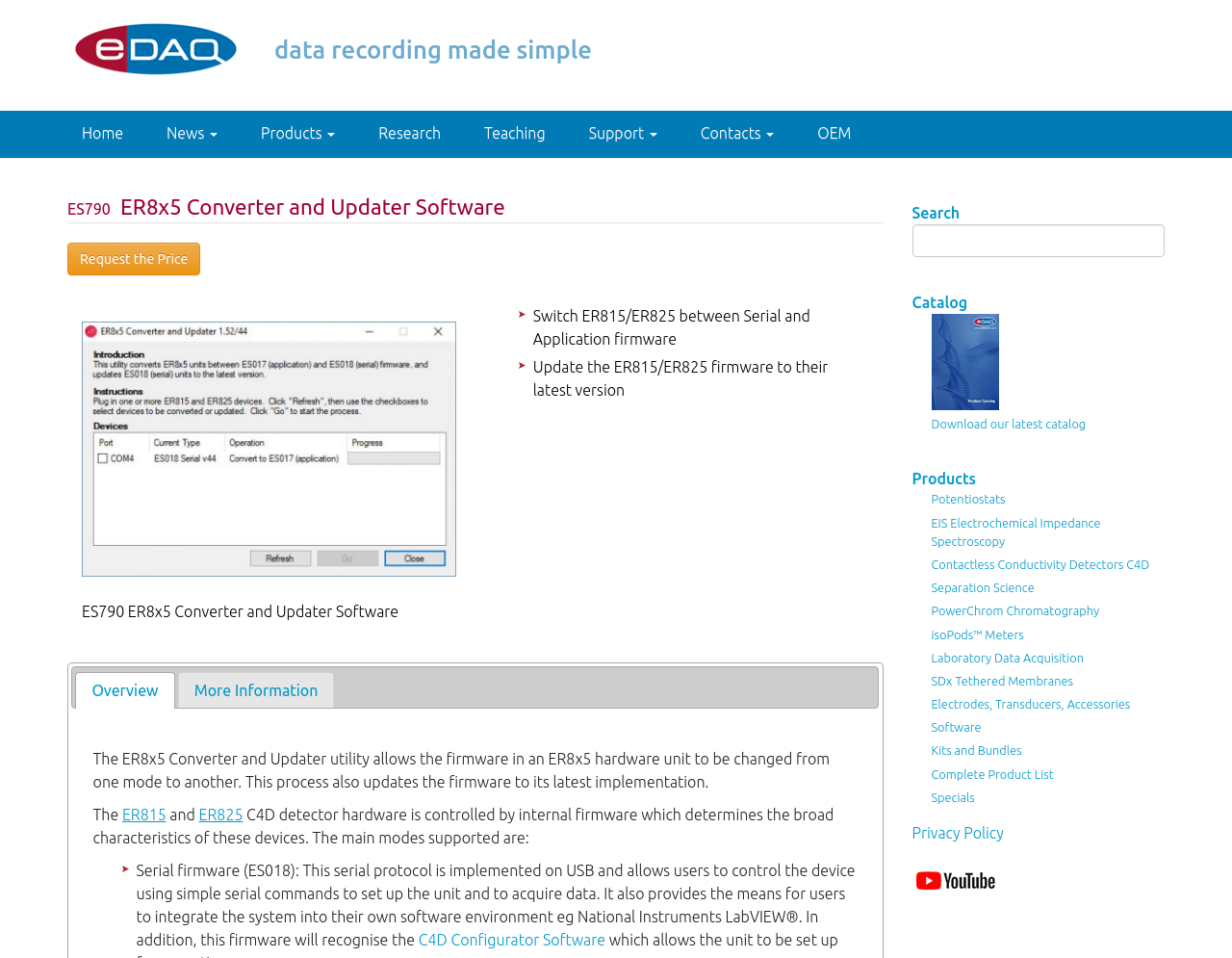What is the function of the C4D detector hardware?
Provide a fully detailed and comprehensive answer to the question.

The C4D detector hardware is controlled by internal firmware which determines the broad characteristics of these devices, and can be configured using the ER8x5 Converter and Updater utility.